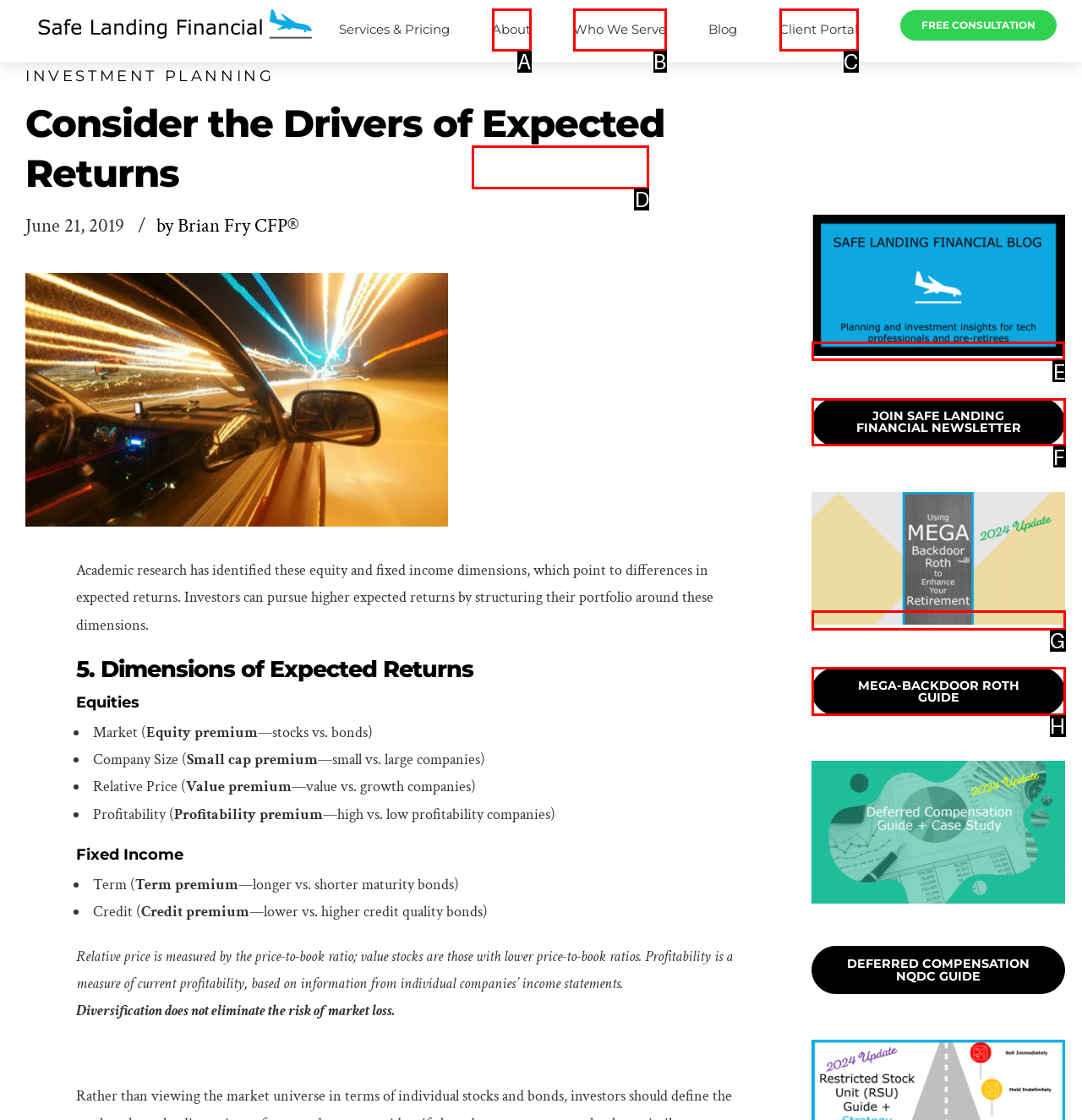To achieve the task: Subscribe to 'SLF Newsletter', indicate the letter of the correct choice from the provided options.

E